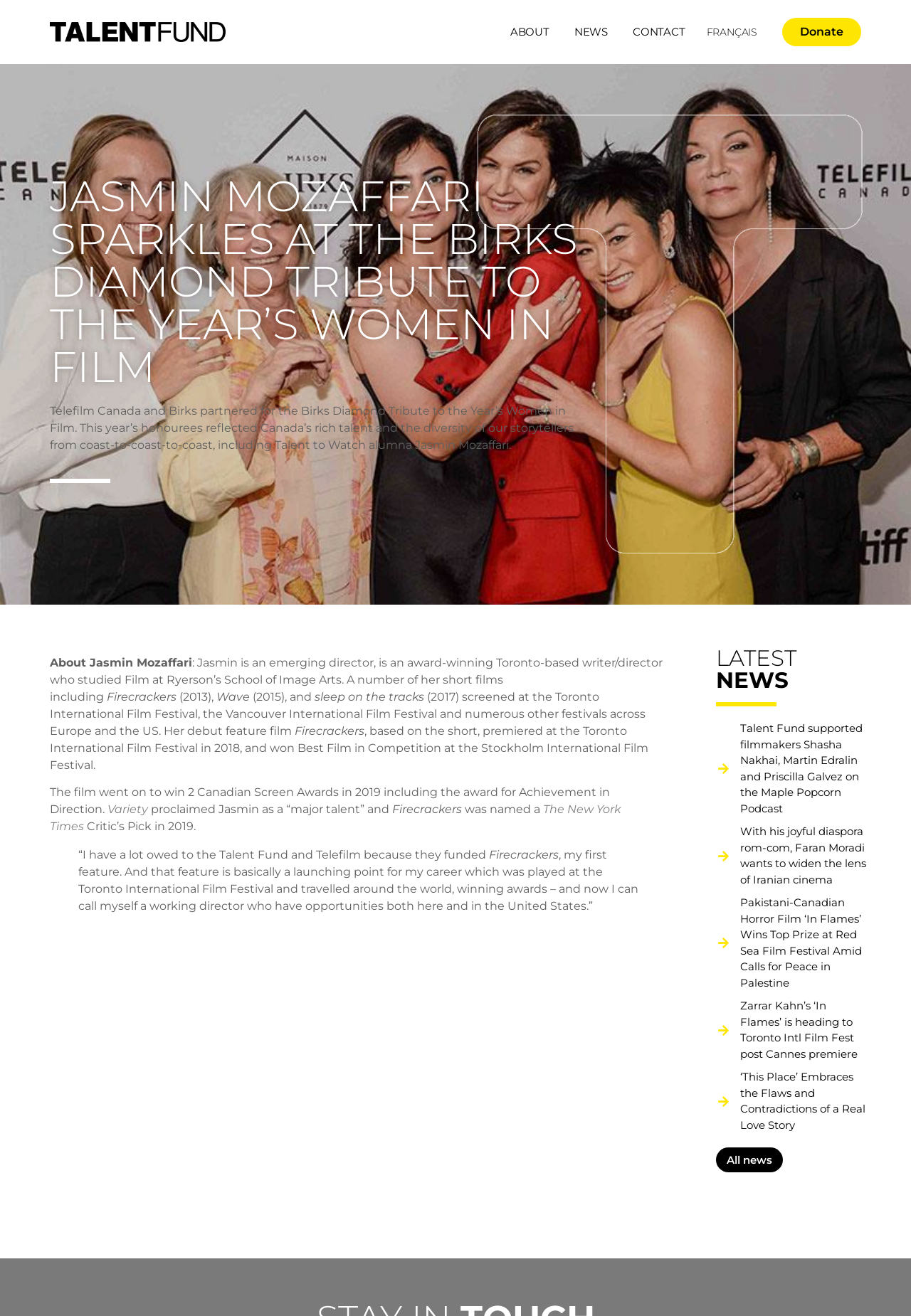Find the bounding box coordinates of the clickable element required to execute the following instruction: "Read the news about Jasmin Mozaffari". Provide the coordinates as four float numbers between 0 and 1, i.e., [left, top, right, bottom].

[0.055, 0.133, 0.643, 0.295]